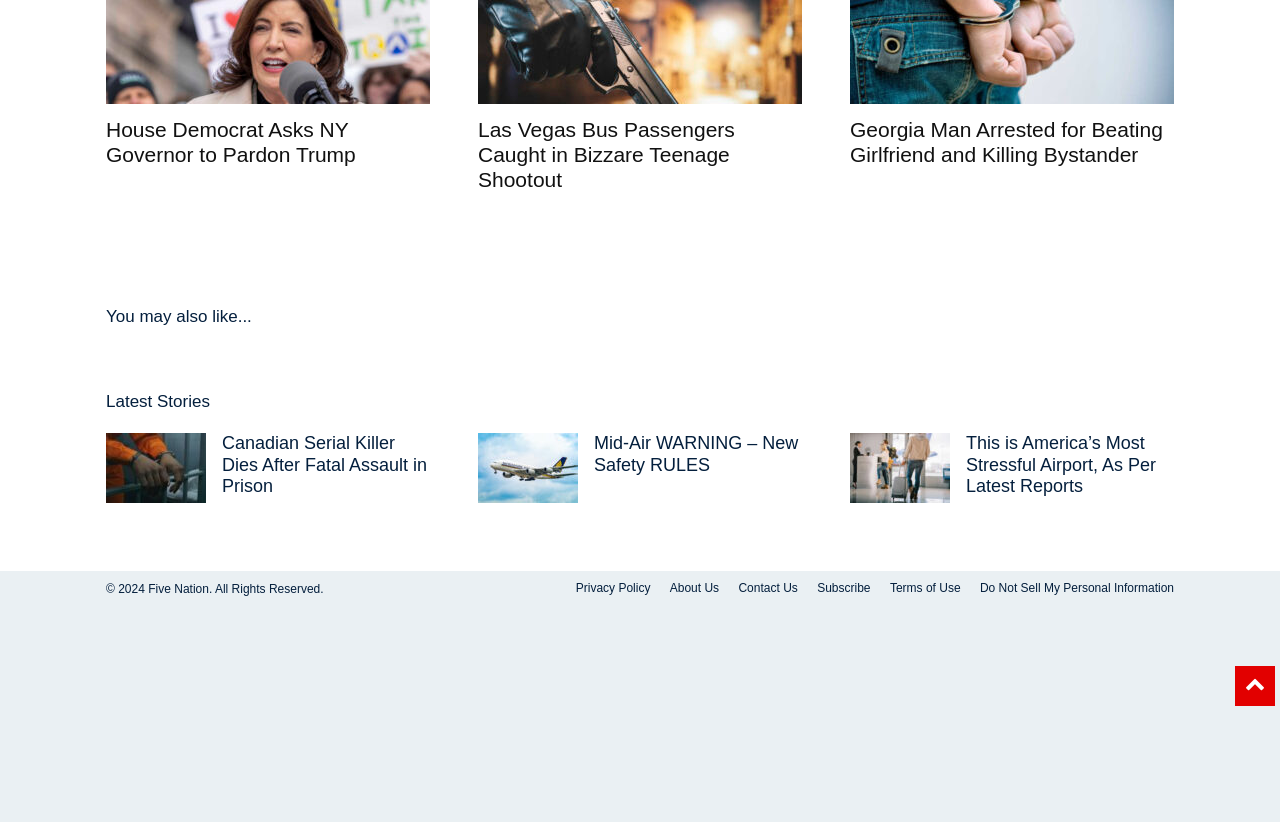Given the element description: "Subscribe", predict the bounding box coordinates of this UI element. The coordinates must be four float numbers between 0 and 1, given as [left, top, right, bottom].

[0.638, 0.704, 0.68, 0.726]